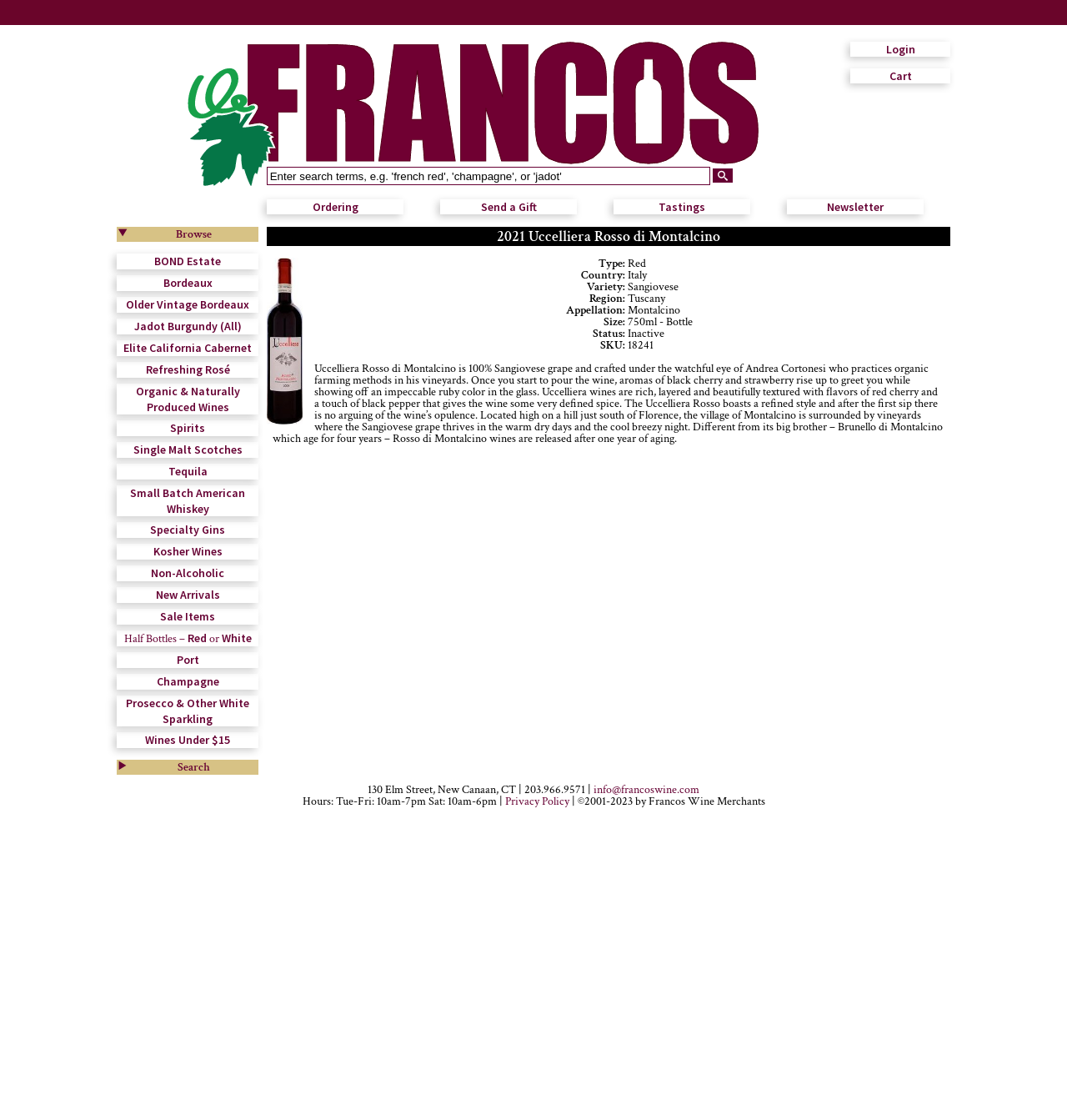Please determine the bounding box coordinates of the element to click on in order to accomplish the following task: "Browse wines". Ensure the coordinates are four float numbers ranging from 0 to 1, i.e., [left, top, right, bottom].

[0.164, 0.203, 0.198, 0.216]